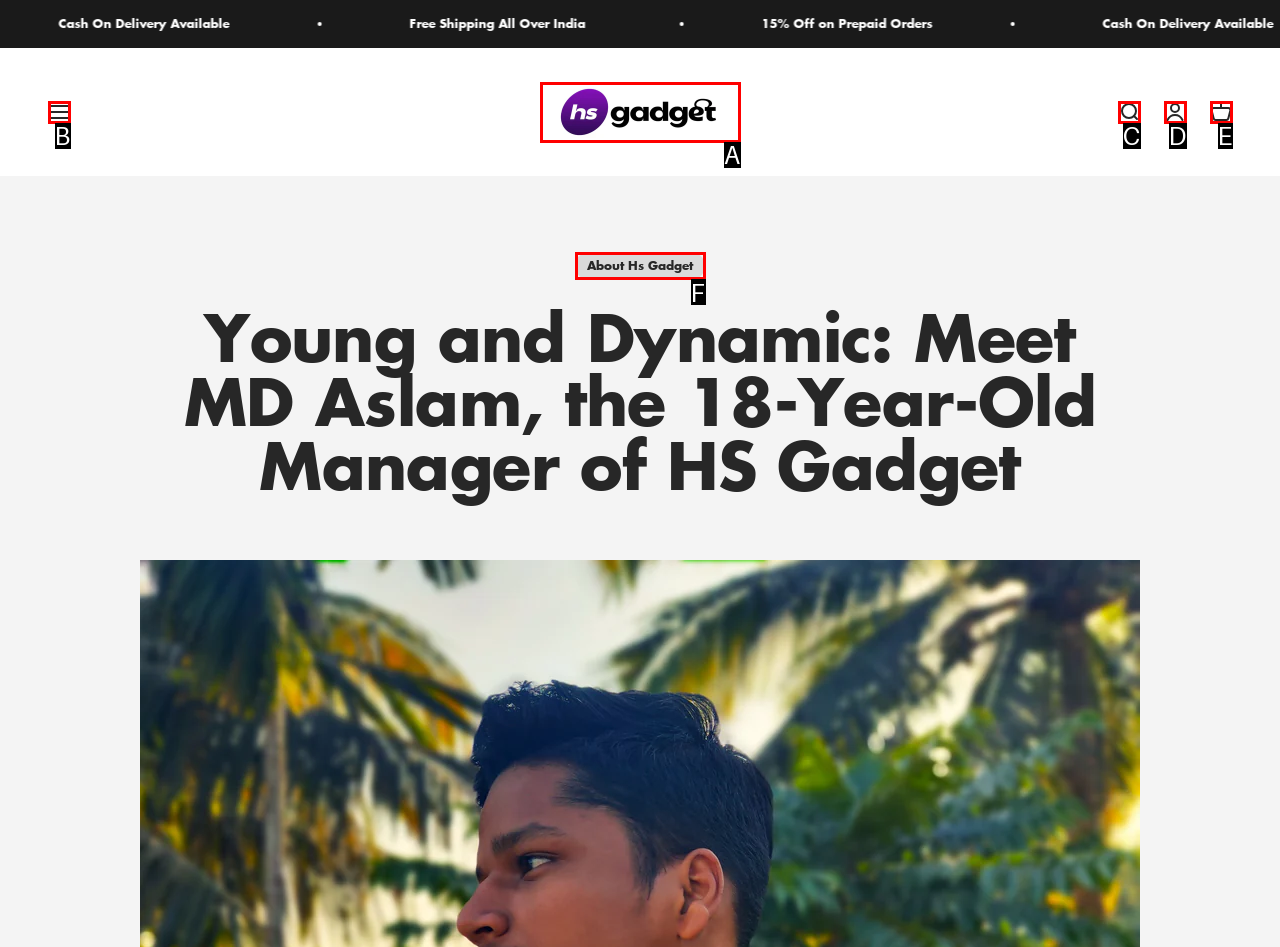Find the UI element described as: Open navigation menu
Reply with the letter of the appropriate option.

B